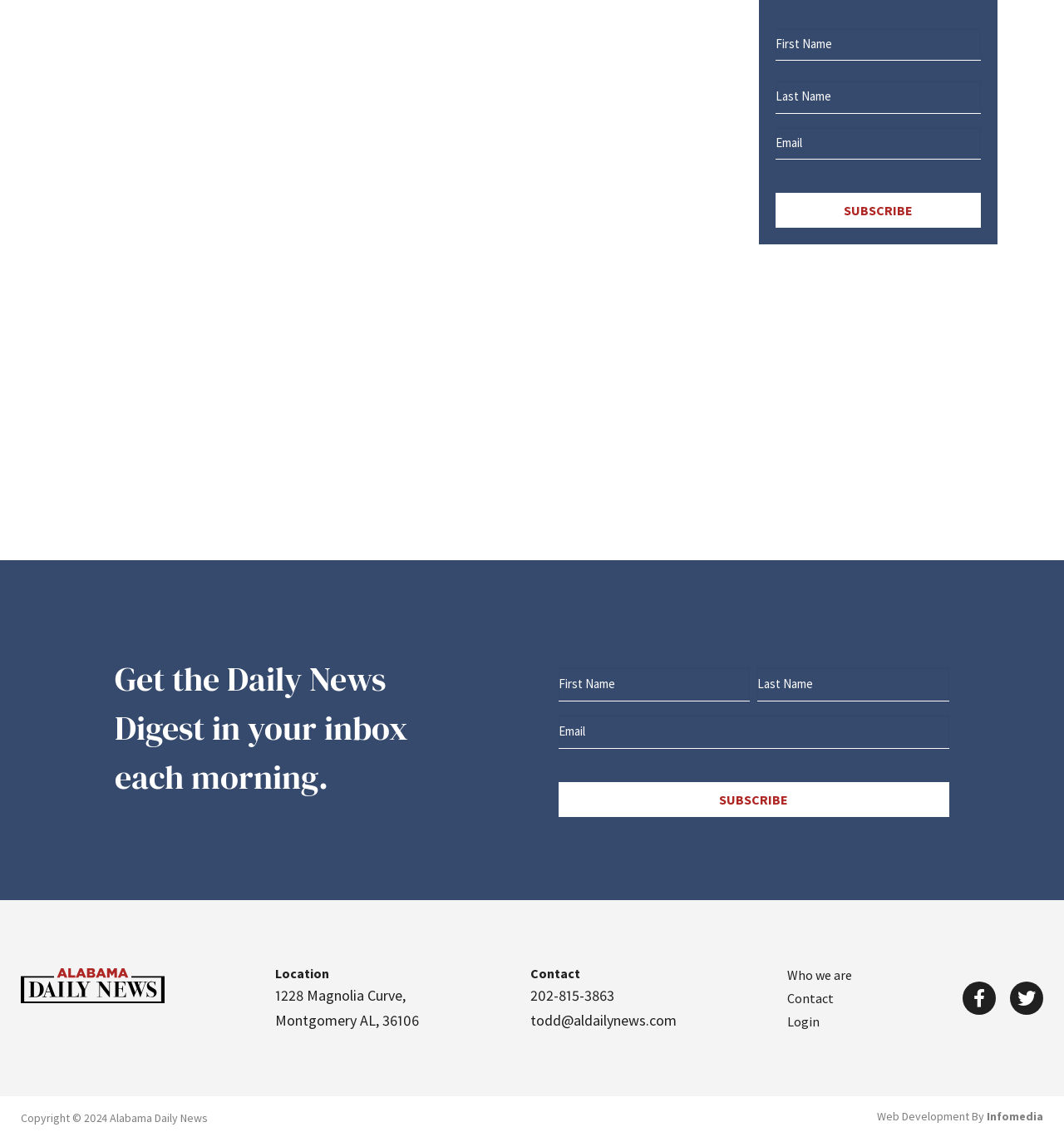Please determine the bounding box coordinates for the element that should be clicked to follow these instructions: "Subscribe".

[0.729, 0.17, 0.922, 0.201]